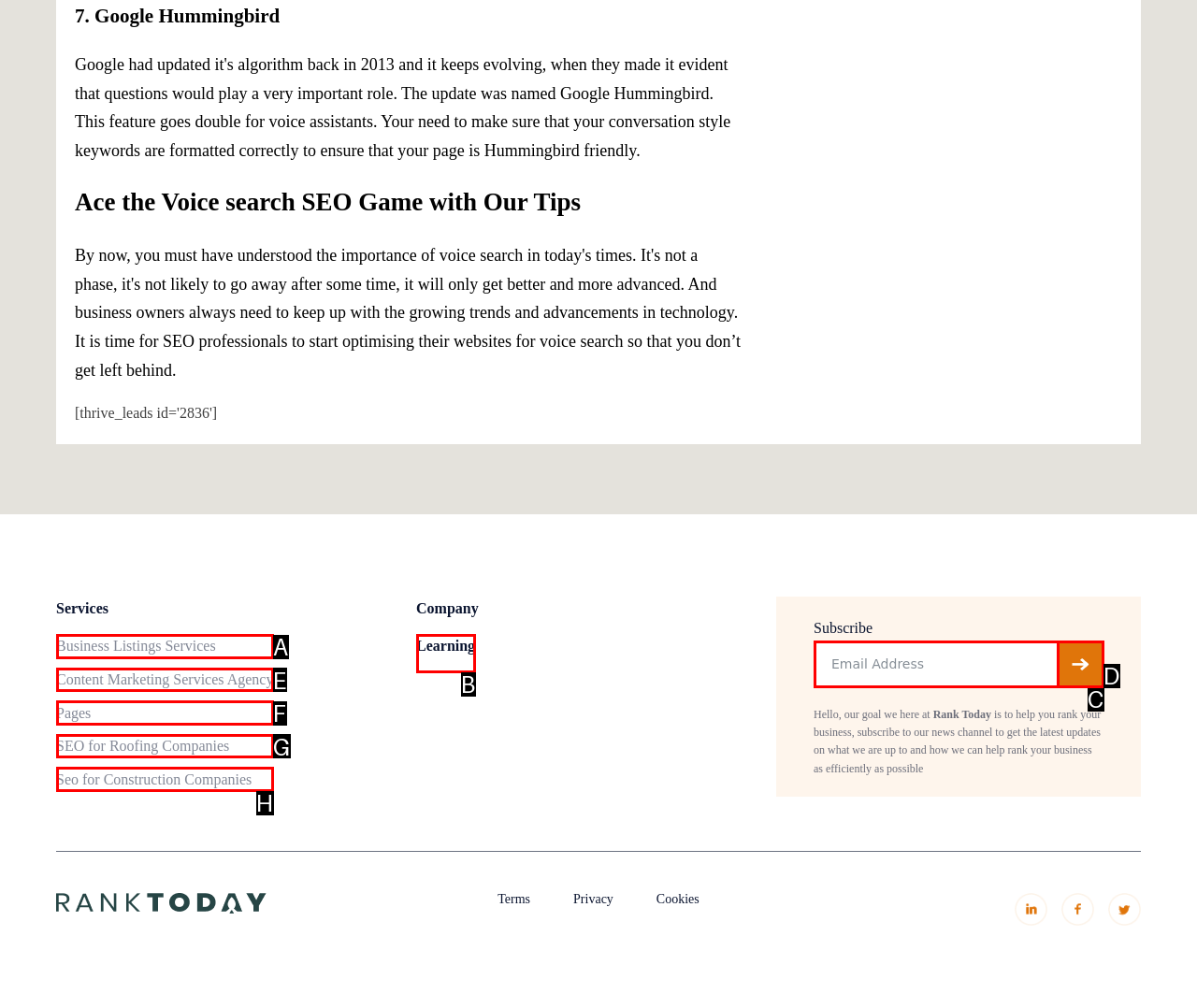Identify the matching UI element based on the description: Pages
Reply with the letter from the available choices.

F